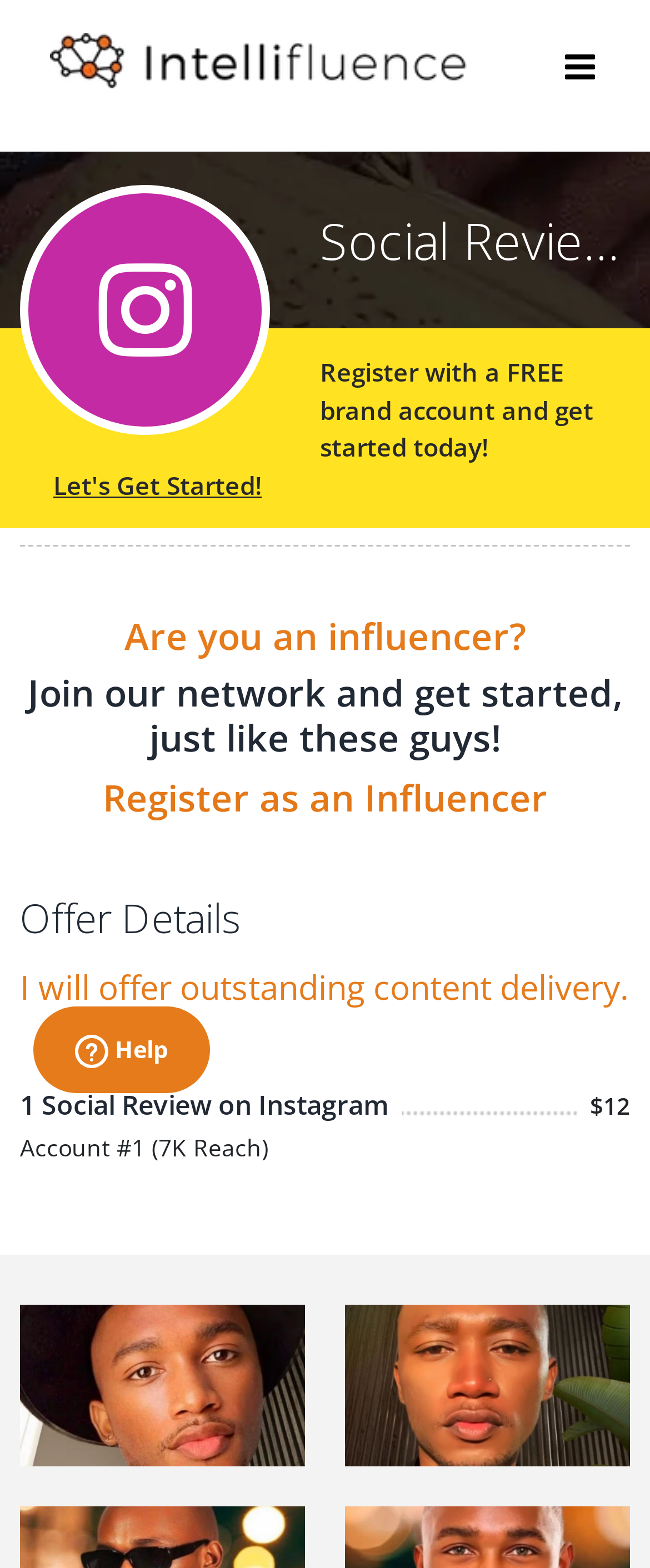Using the element description provided, determine the bounding box coordinates in the format (top-left x, top-left y, bottom-right x, bottom-right y). Ensure that all values are floating point numbers between 0 and 1. Element description: Home

None